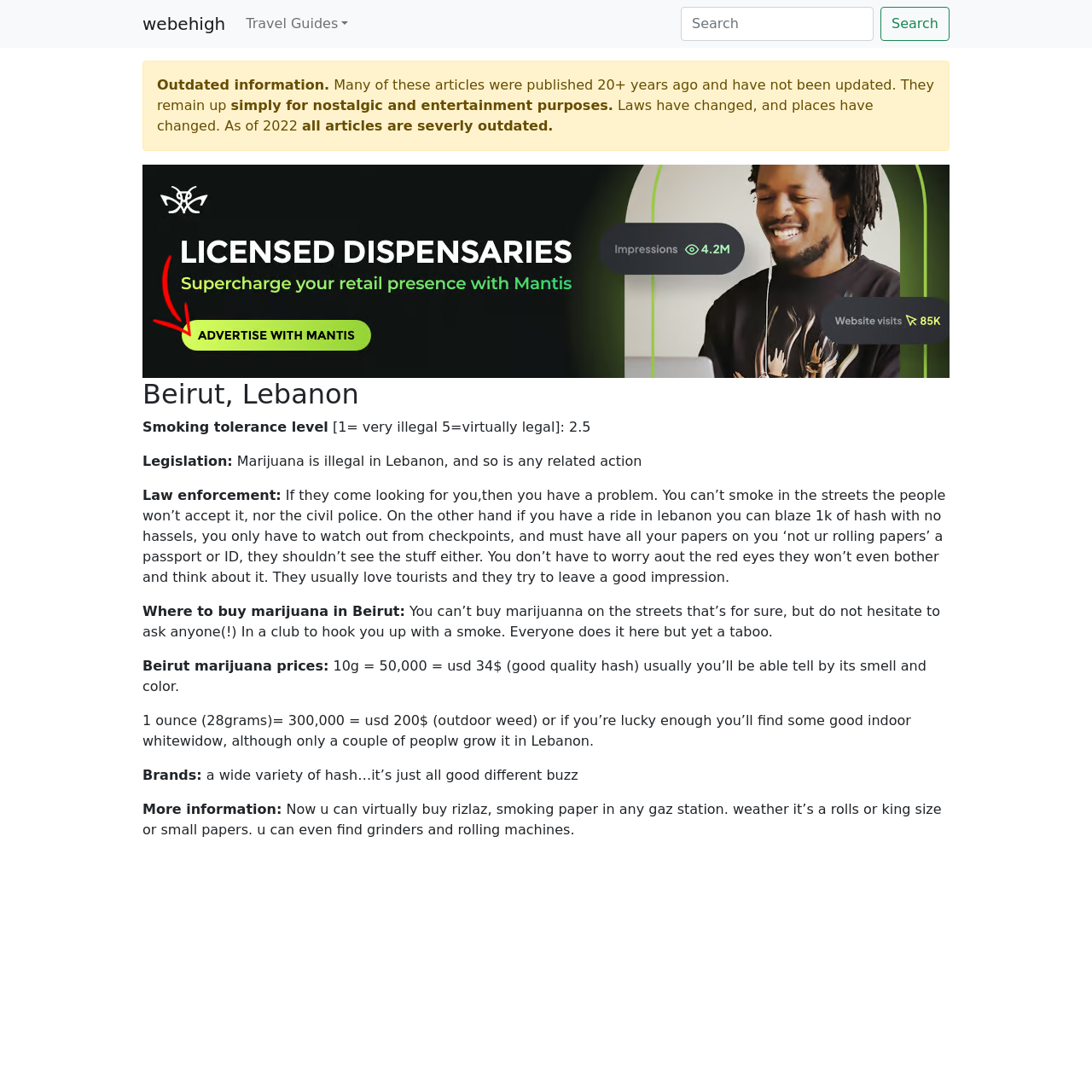What is the main topic of this webpage?
Refer to the image and give a detailed answer to the question.

Based on the content of the webpage, it appears to be providing information about marijuana in Beirut, including its legality, where to buy it, and prices.